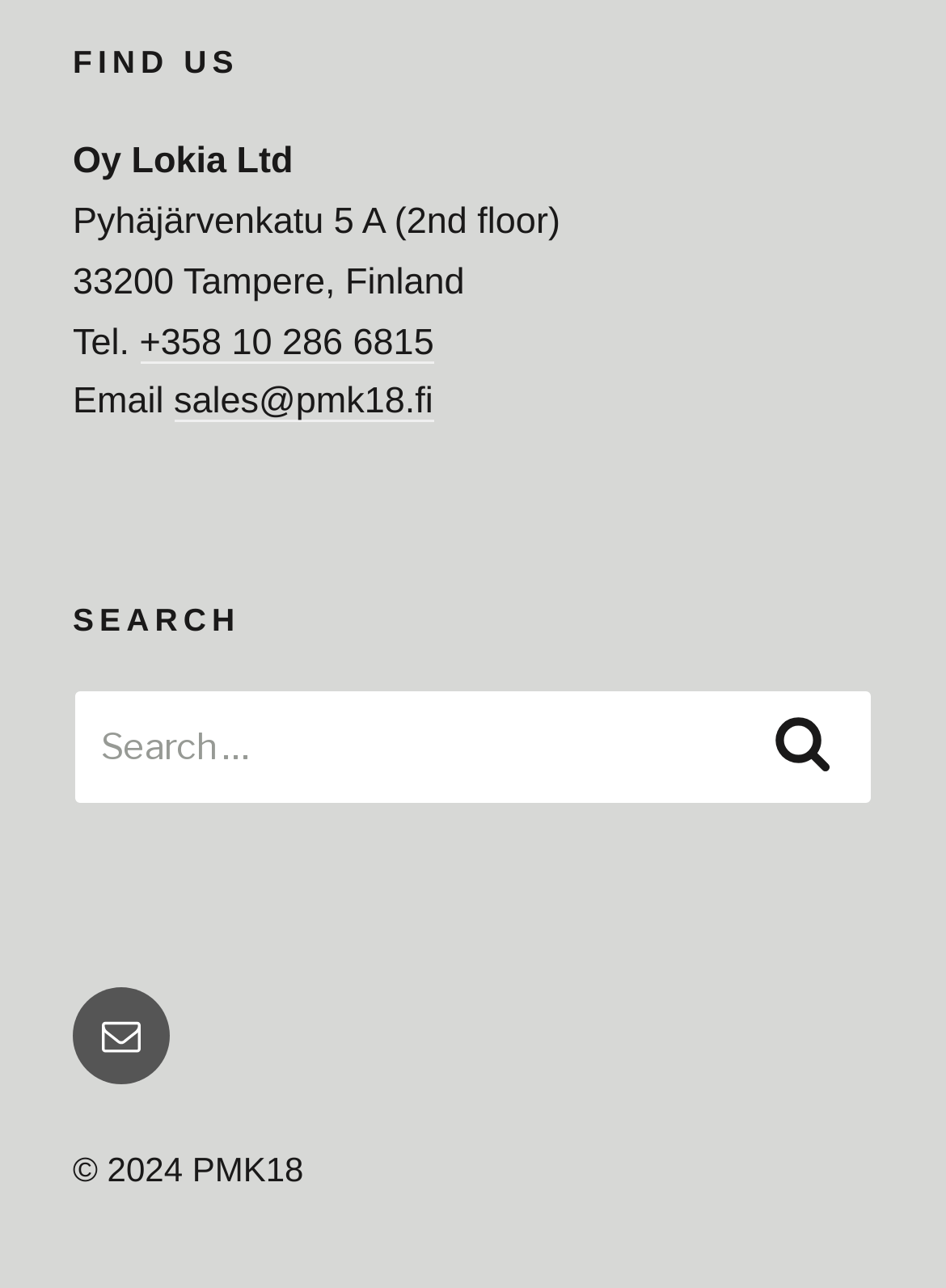Extract the bounding box of the UI element described as: "sales@pmk18.fi".

[0.184, 0.296, 0.458, 0.328]